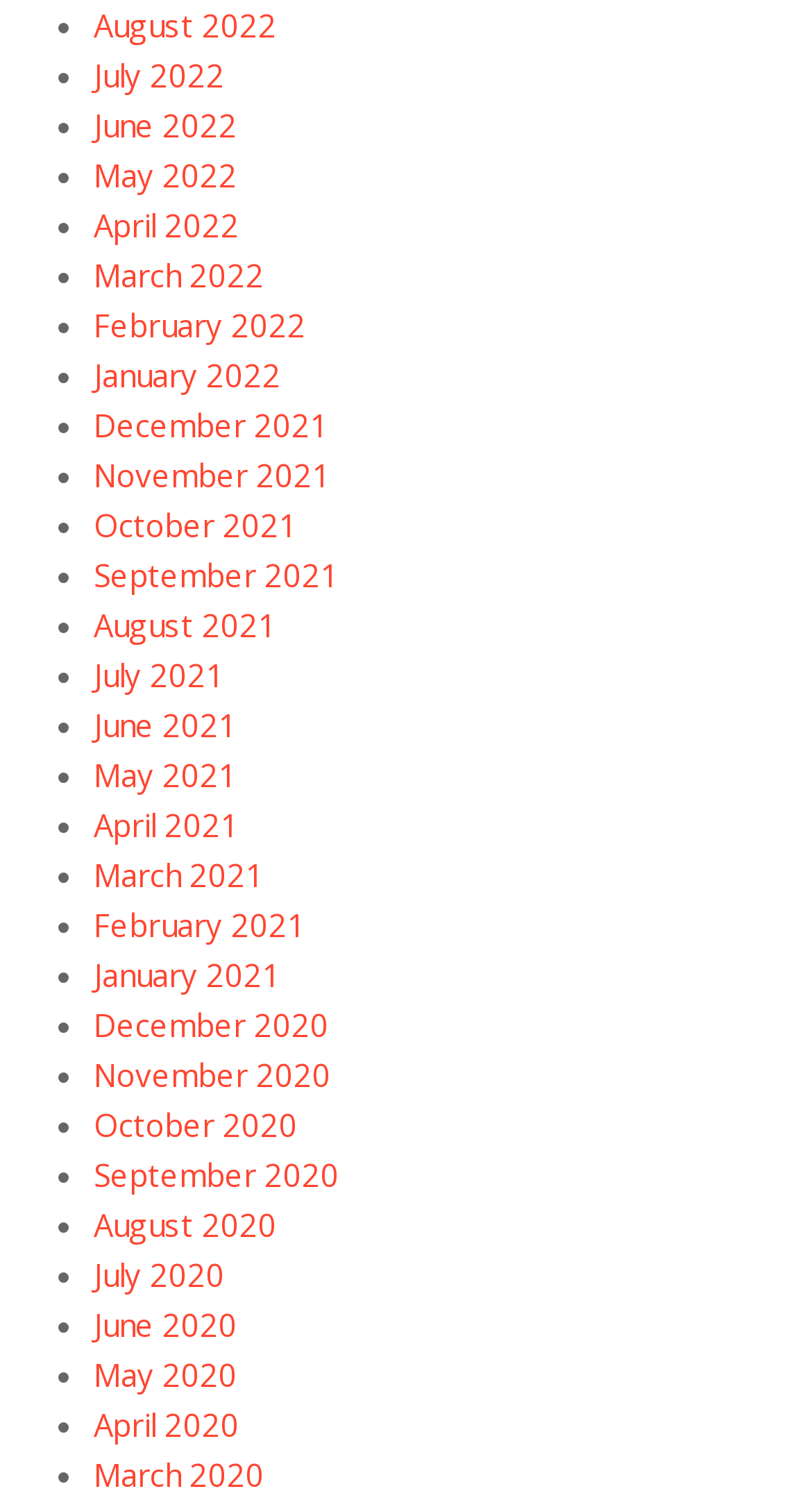Please find the bounding box for the UI element described by: "October 2021".

[0.115, 0.335, 0.367, 0.362]